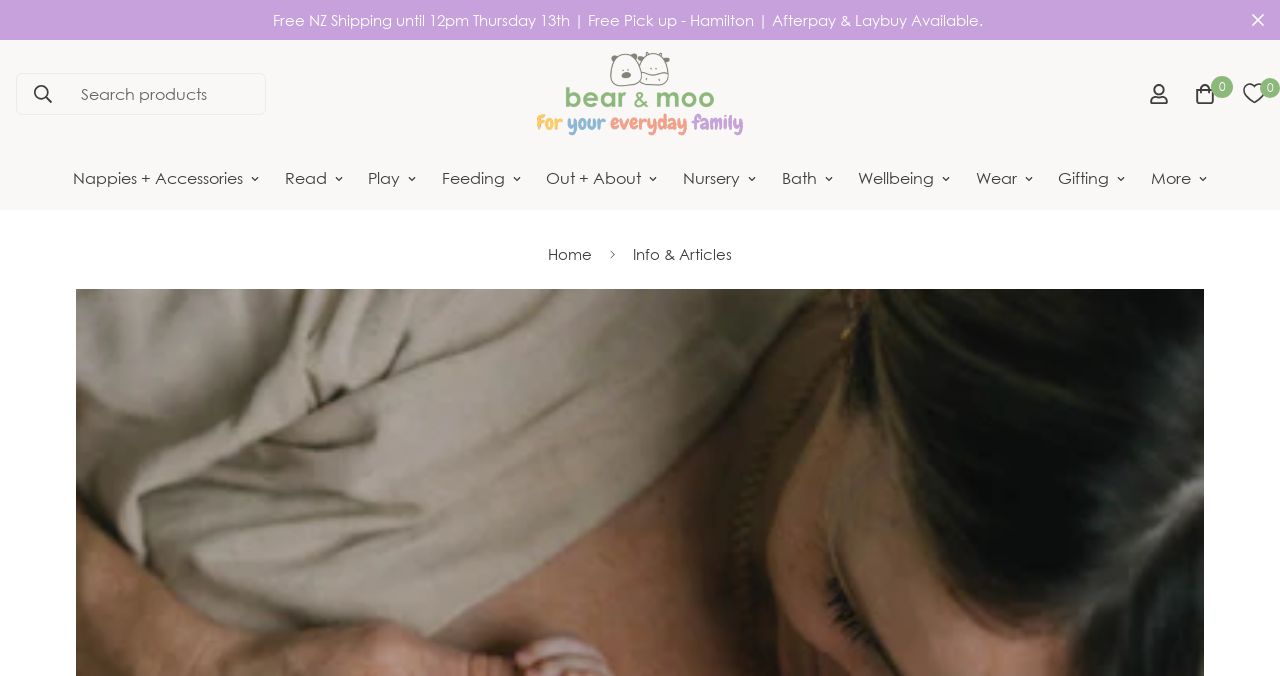Specify the bounding box coordinates of the area that needs to be clicked to achieve the following instruction: "Click on the Bear & Moo link".

[0.415, 0.059, 0.585, 0.218]